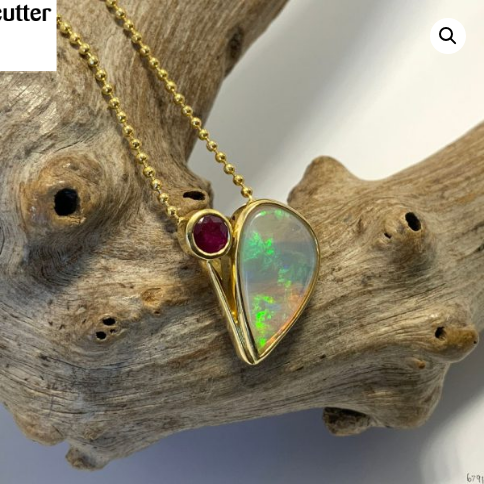What is the purpose of the pendant?
Based on the visual, give a brief answer using one word or a short phrase.

gift or formal occasions